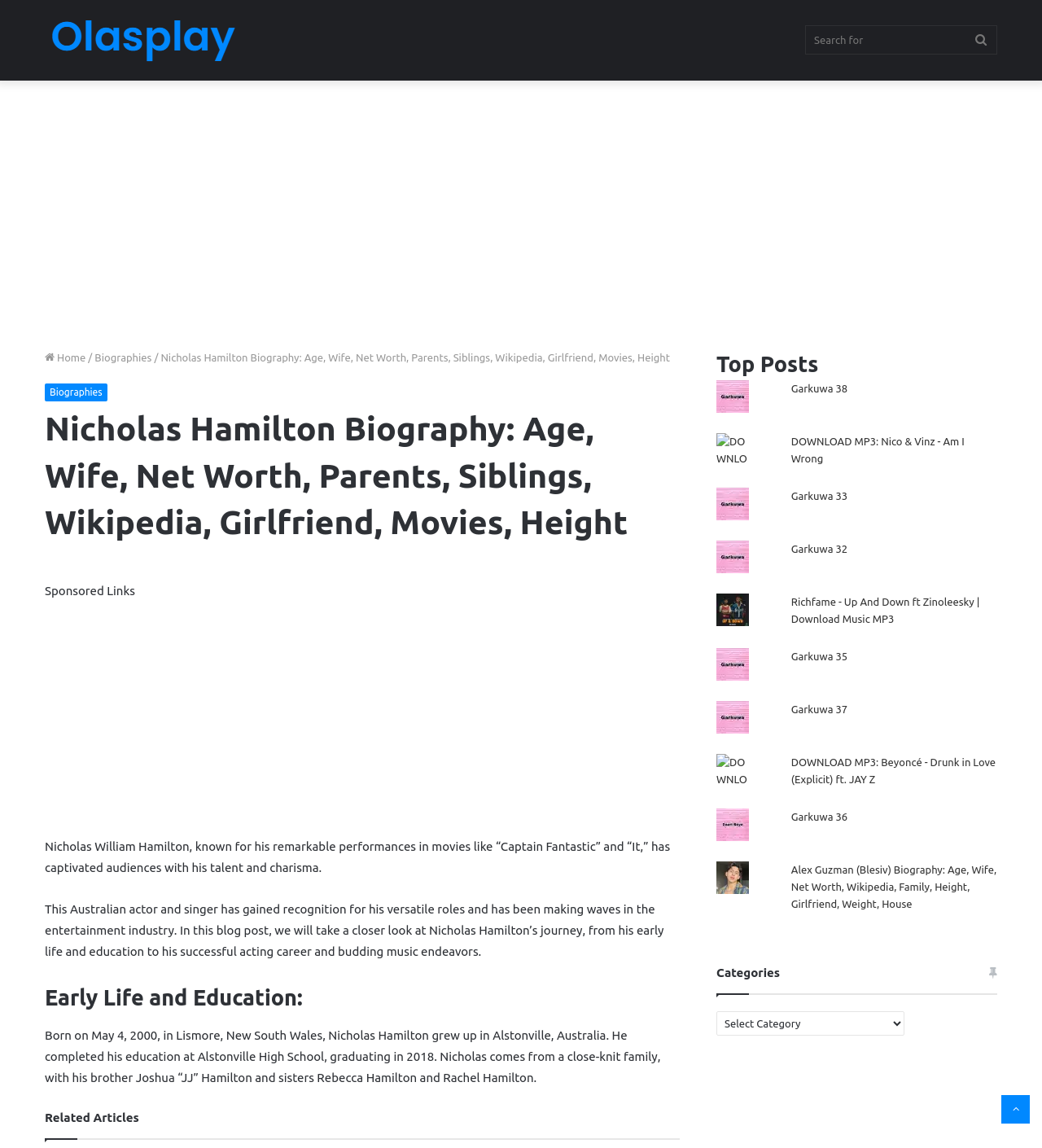Based on the element description "Garkuwa 38", predict the bounding box coordinates of the UI element.

[0.759, 0.333, 0.813, 0.343]